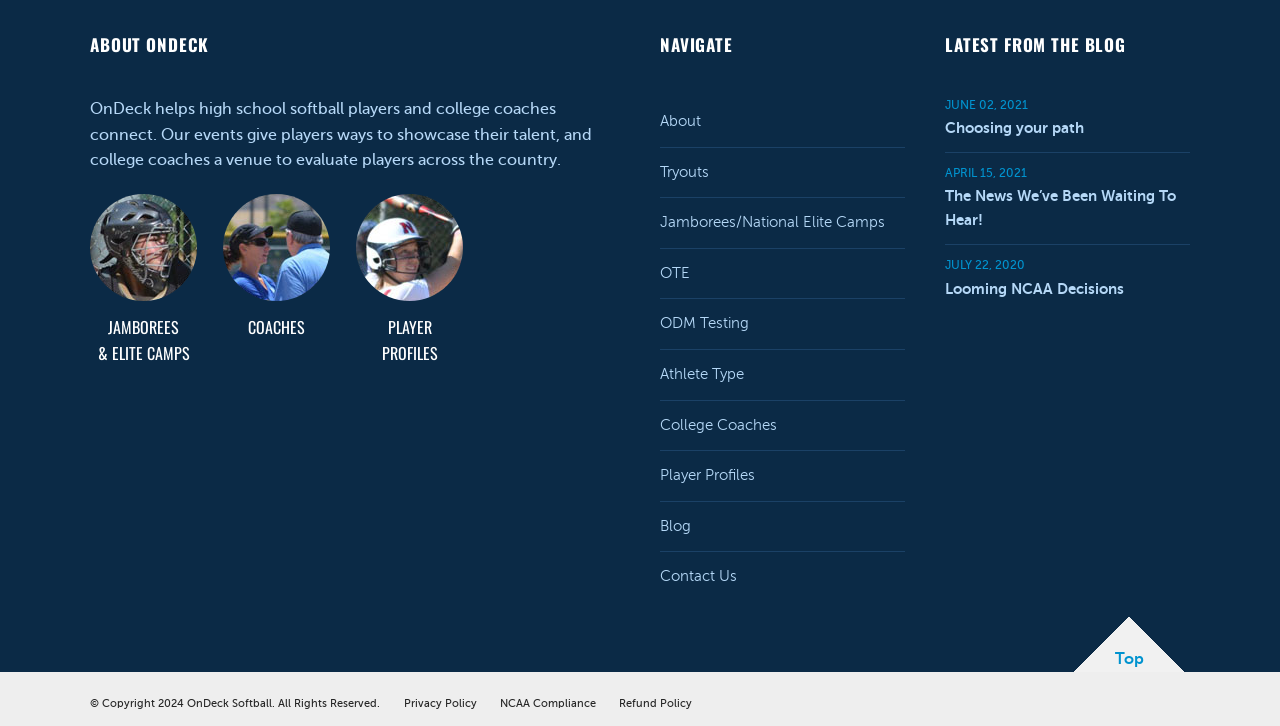Identify the bounding box coordinates necessary to click and complete the given instruction: "Click on the 'About' link".

[0.516, 0.156, 0.548, 0.178]